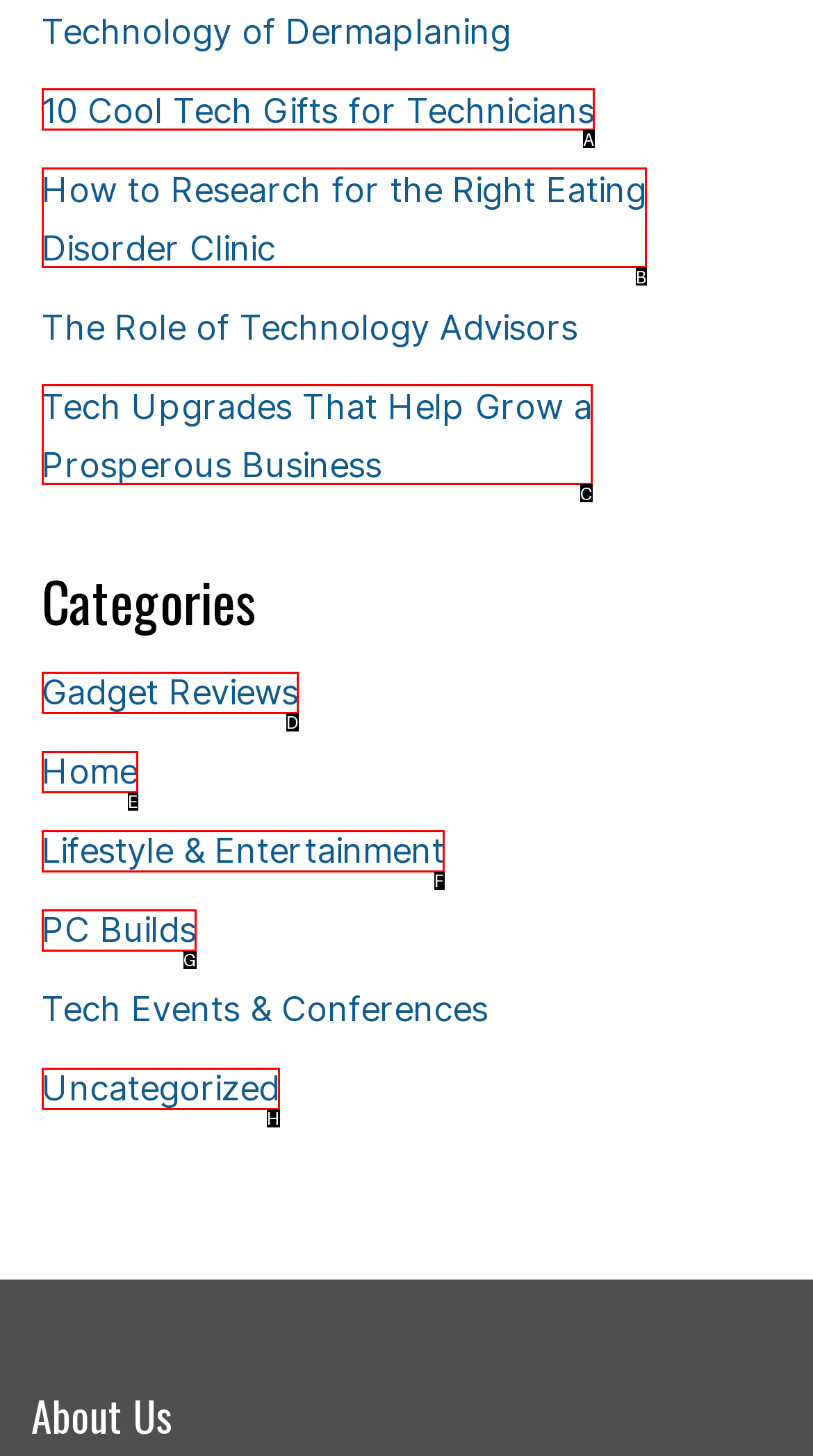Based on the description: PC Builds, identify the matching lettered UI element.
Answer by indicating the letter from the choices.

G